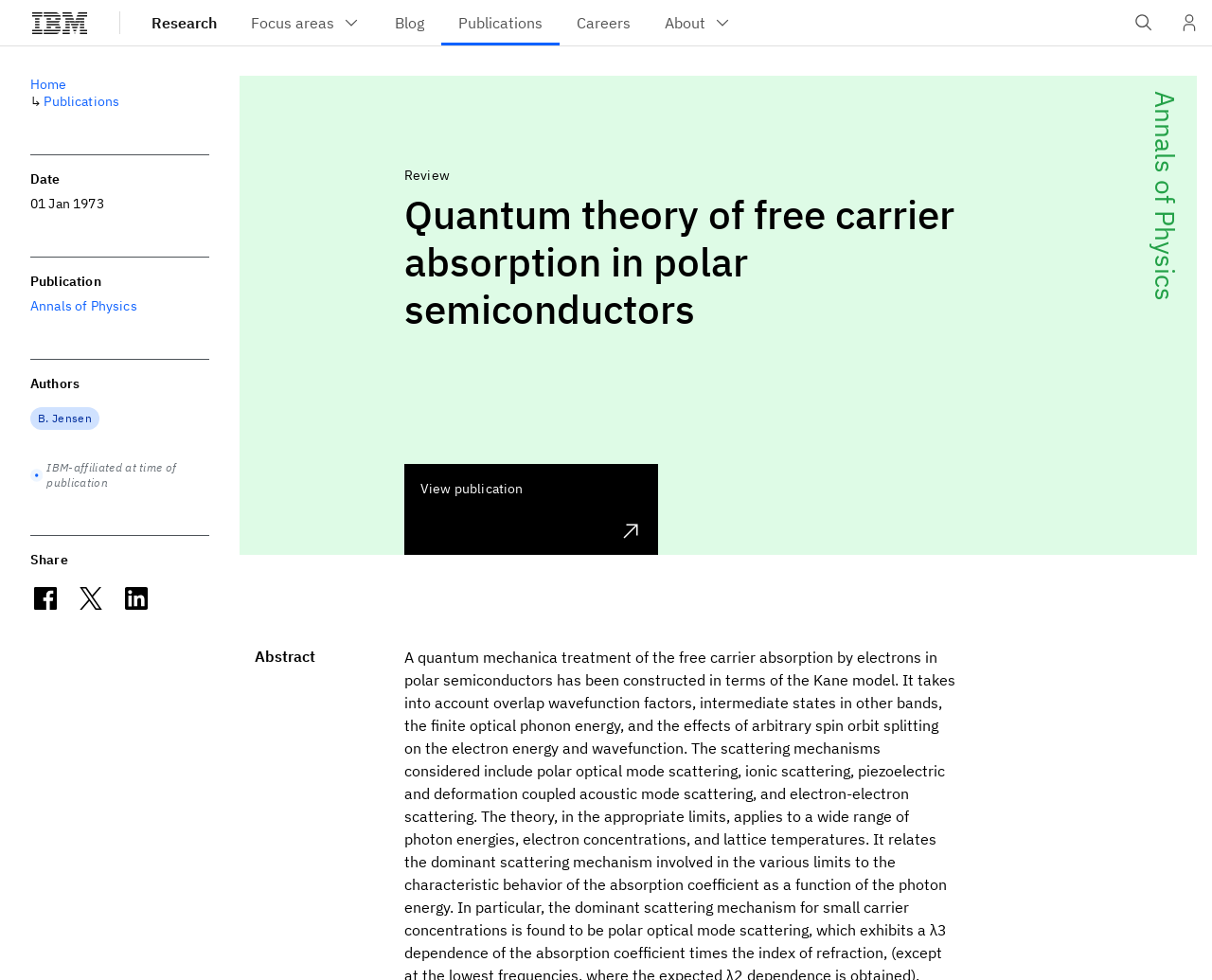Can you find the bounding box coordinates for the element that needs to be clicked to execute this instruction: "View publication"? The coordinates should be given as four float numbers between 0 and 1, i.e., [left, top, right, bottom].

[0.334, 0.473, 0.543, 0.566]